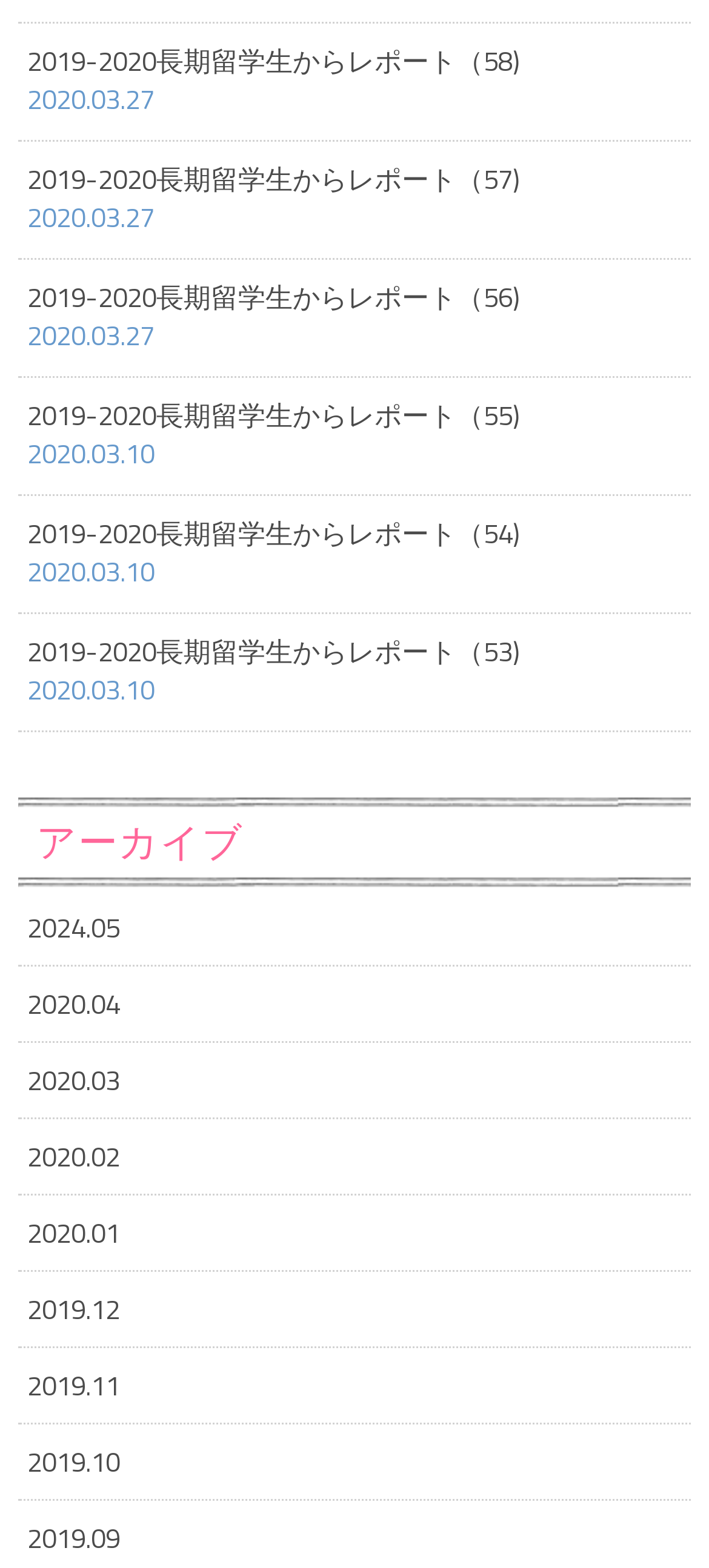Use one word or a short phrase to answer the question provided: 
What is the category of the reports?

Archive